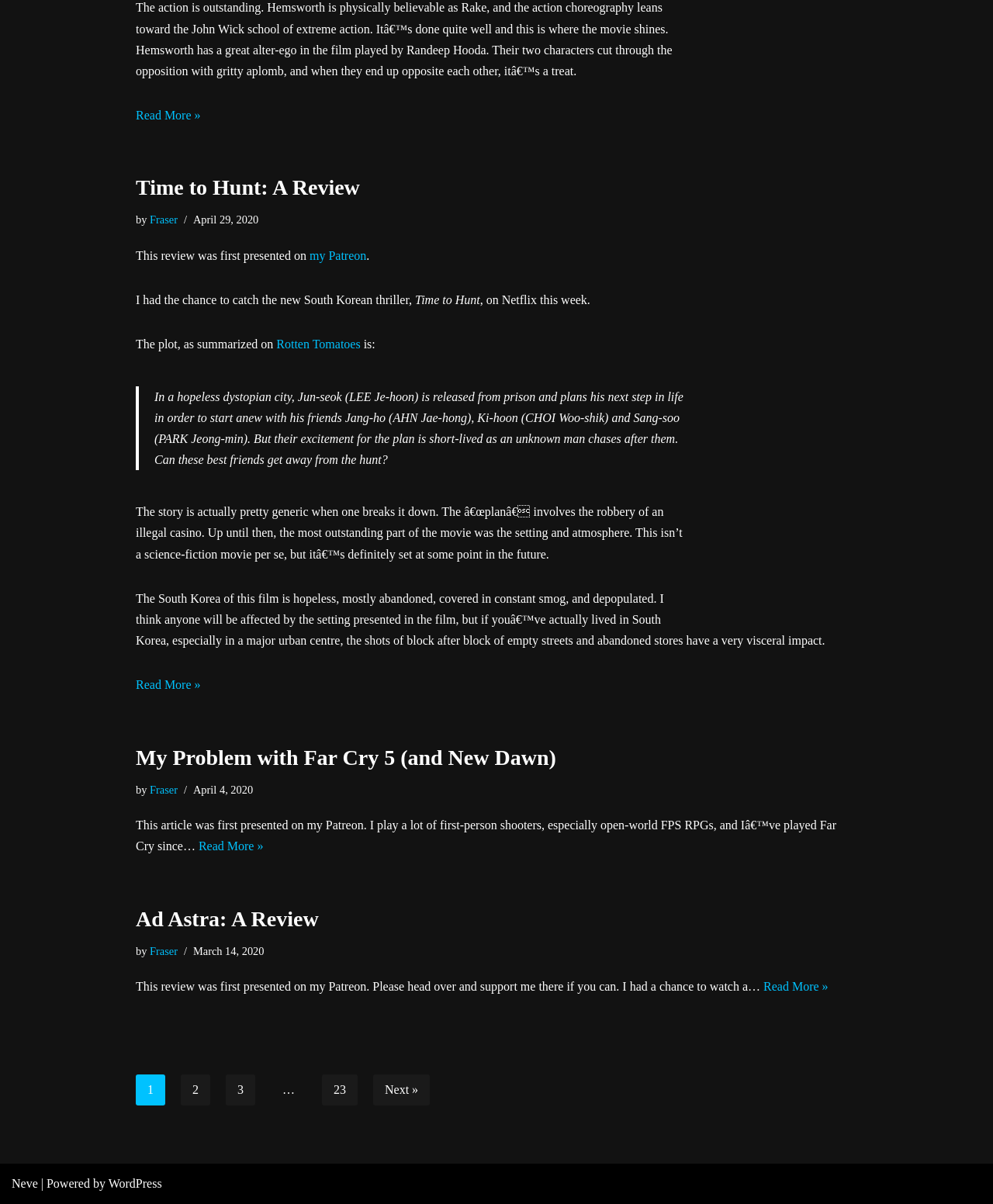Please determine the bounding box of the UI element that matches this description: Next ». The coordinates should be given as (top-left x, top-left y, bottom-right x, bottom-right y), with all values between 0 and 1.

[0.376, 0.893, 0.433, 0.918]